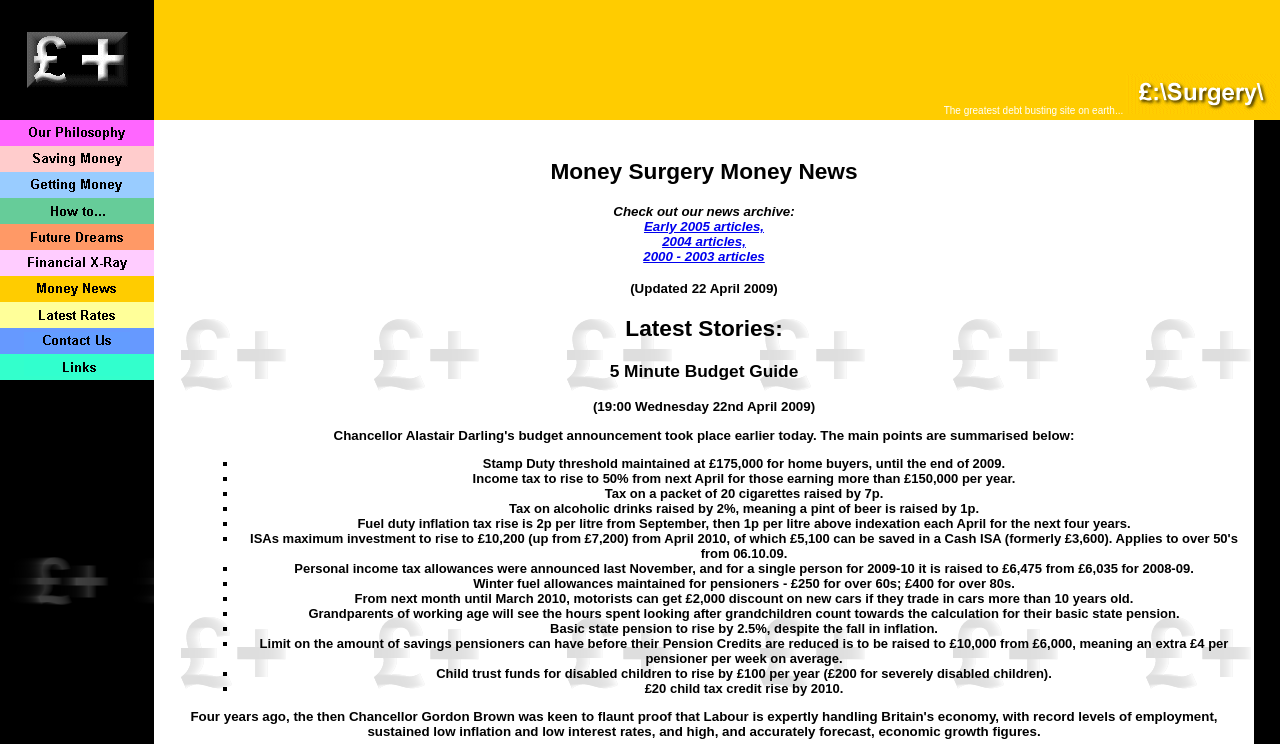Please answer the following question using a single word or phrase: 
What is the main purpose of Money Surgery?

Regain control of personal finances